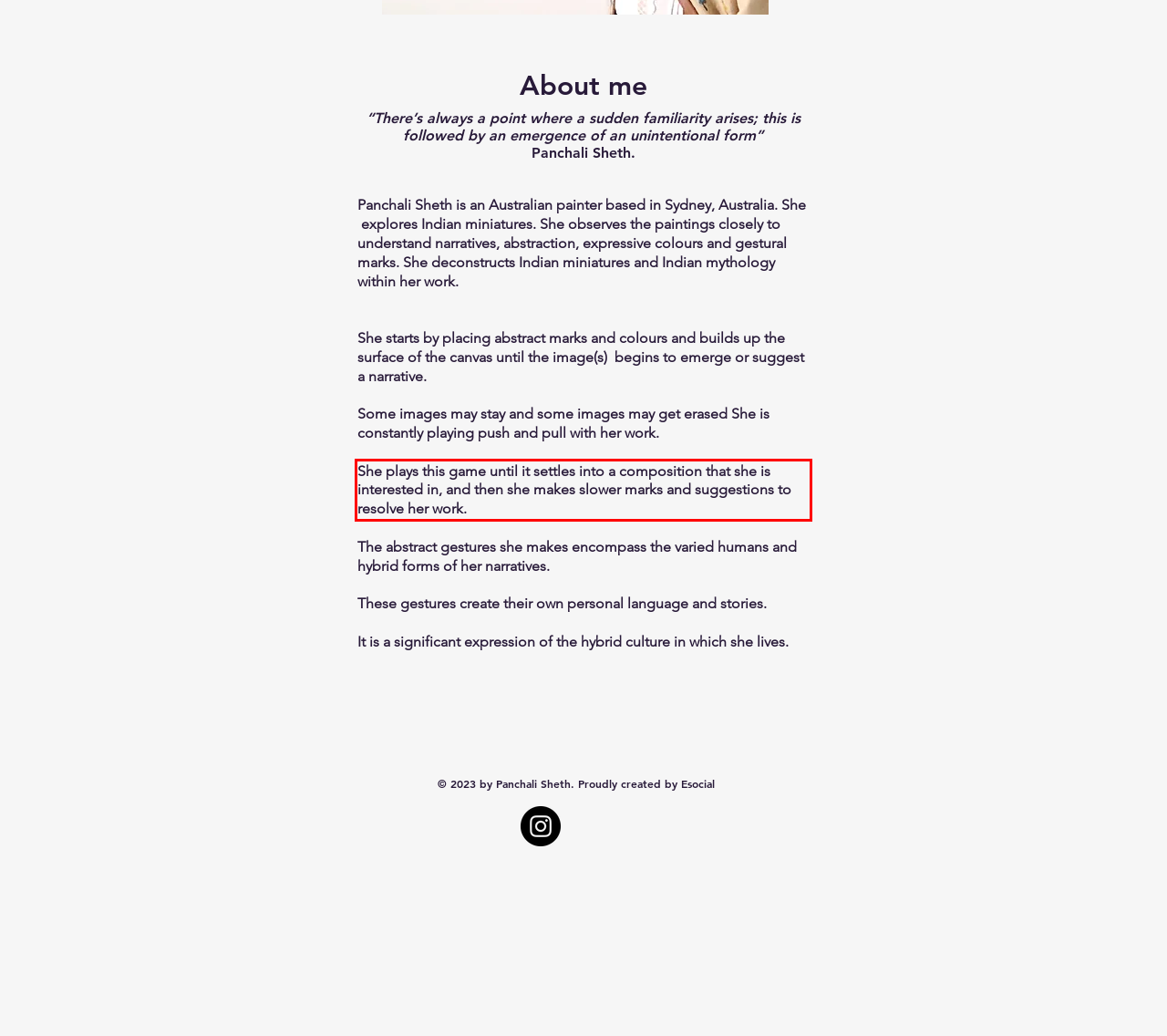Observe the screenshot of the webpage, locate the red bounding box, and extract the text content within it.

She plays this game until it settles into a composition that she is interested in, and then she makes slower marks and suggestions to resolve her work.